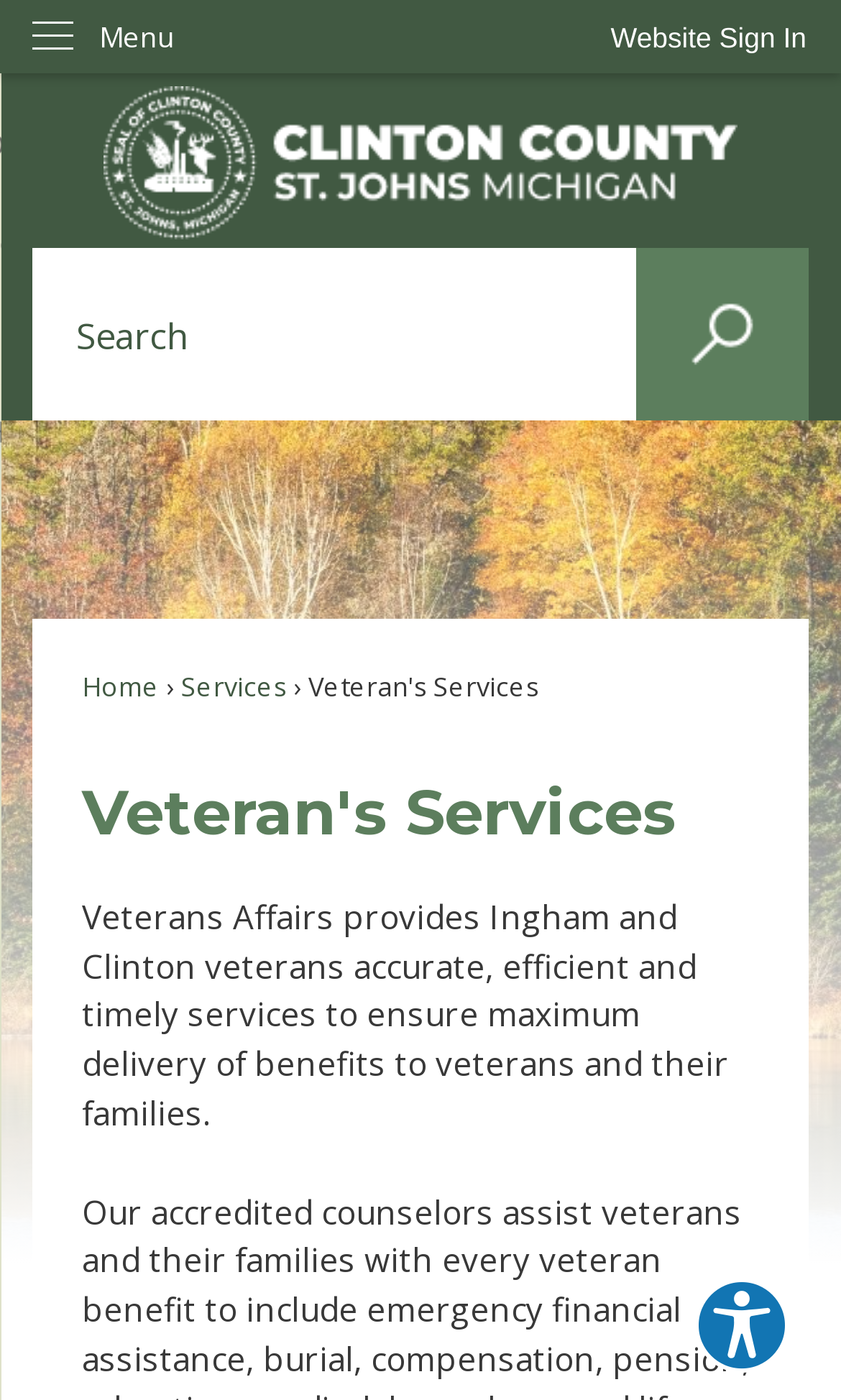Provide a thorough and detailed response to the question by examining the image: 
What is the current page I am on?

The 'Home page' link is highlighted, indicating that the user is currently on the home page of the website. This is also confirmed by the presence of the breadcrumb navigation, which shows 'Home' as the current page.